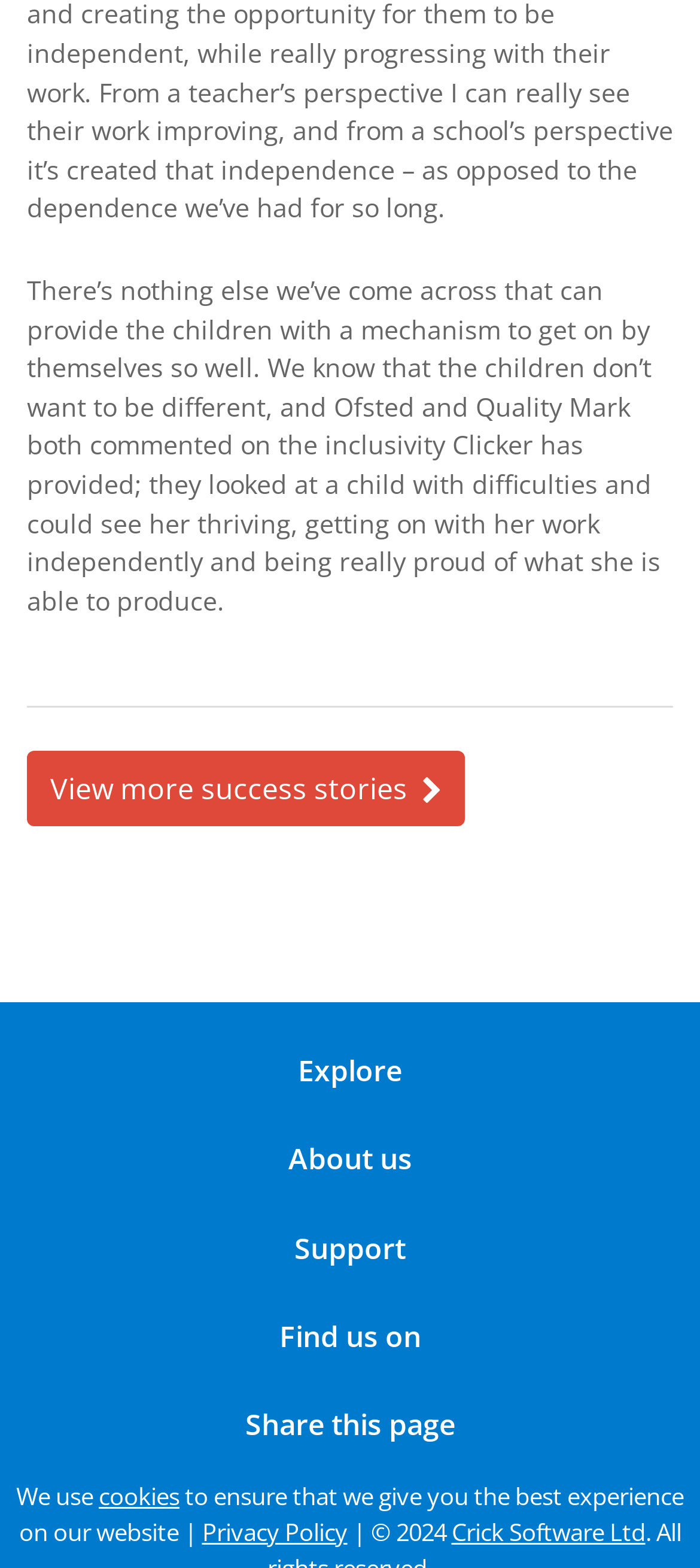Pinpoint the bounding box coordinates of the clickable element to carry out the following instruction: "Go to Home page."

None